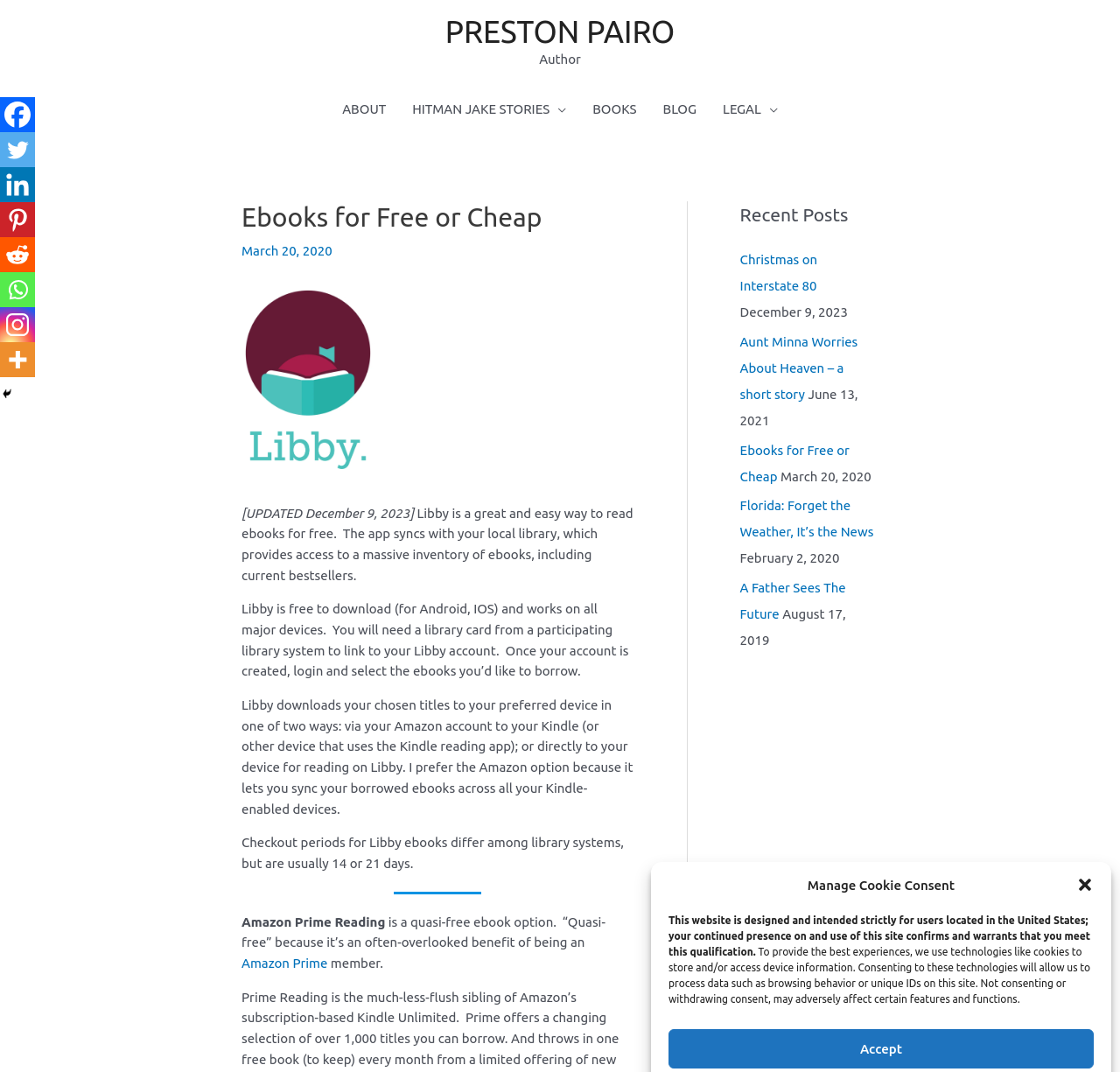Using the element description: "aria-label="Instagram" title="Instagram"", determine the bounding box coordinates. The coordinates should be in the format [left, top, right, bottom], with values between 0 and 1.

[0.0, 0.287, 0.031, 0.319]